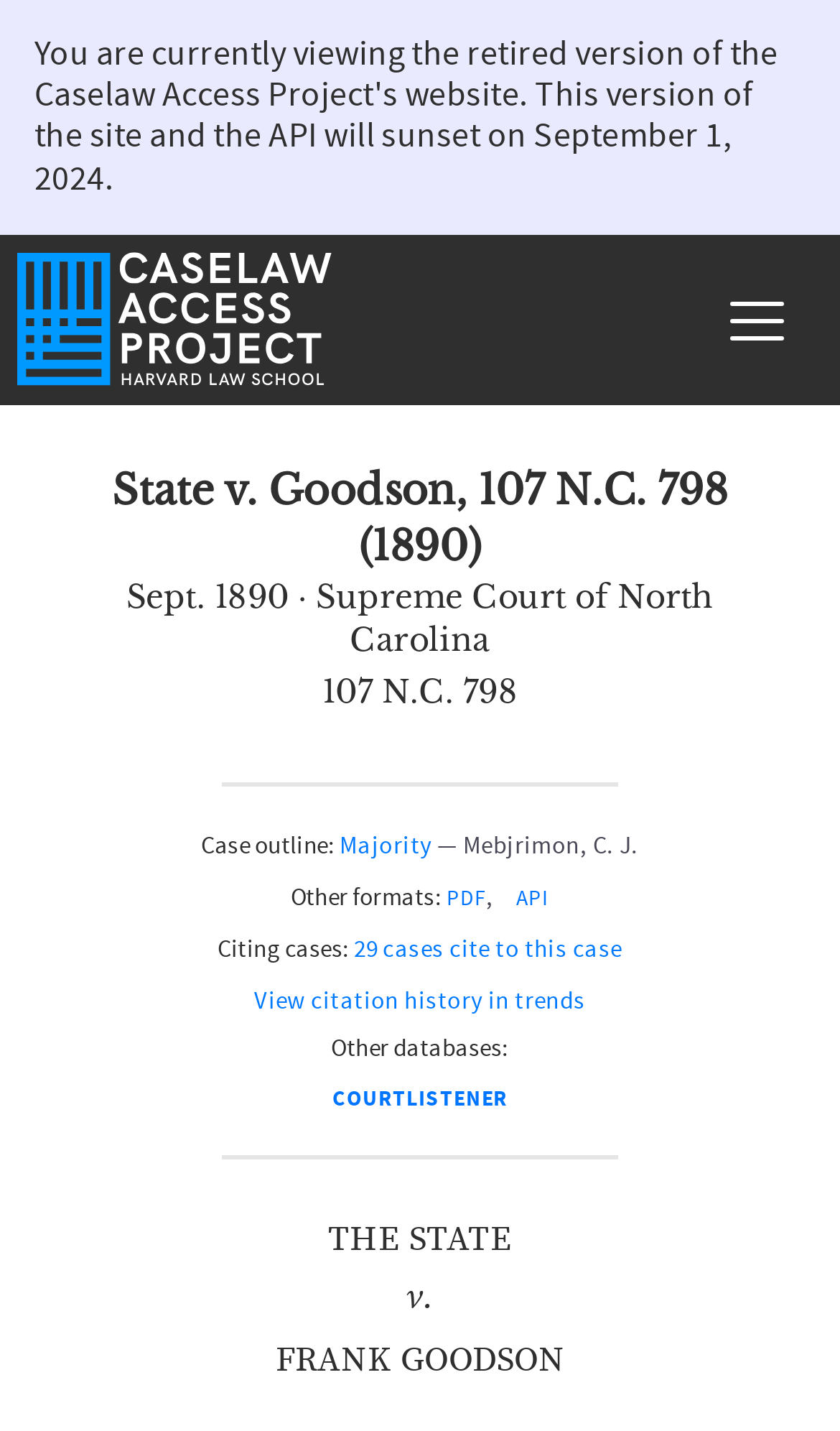Provide the bounding box coordinates of the HTML element described as: "API". The bounding box coordinates should be four float numbers between 0 and 1, i.e., [left, top, right, bottom].

[0.615, 0.616, 0.654, 0.639]